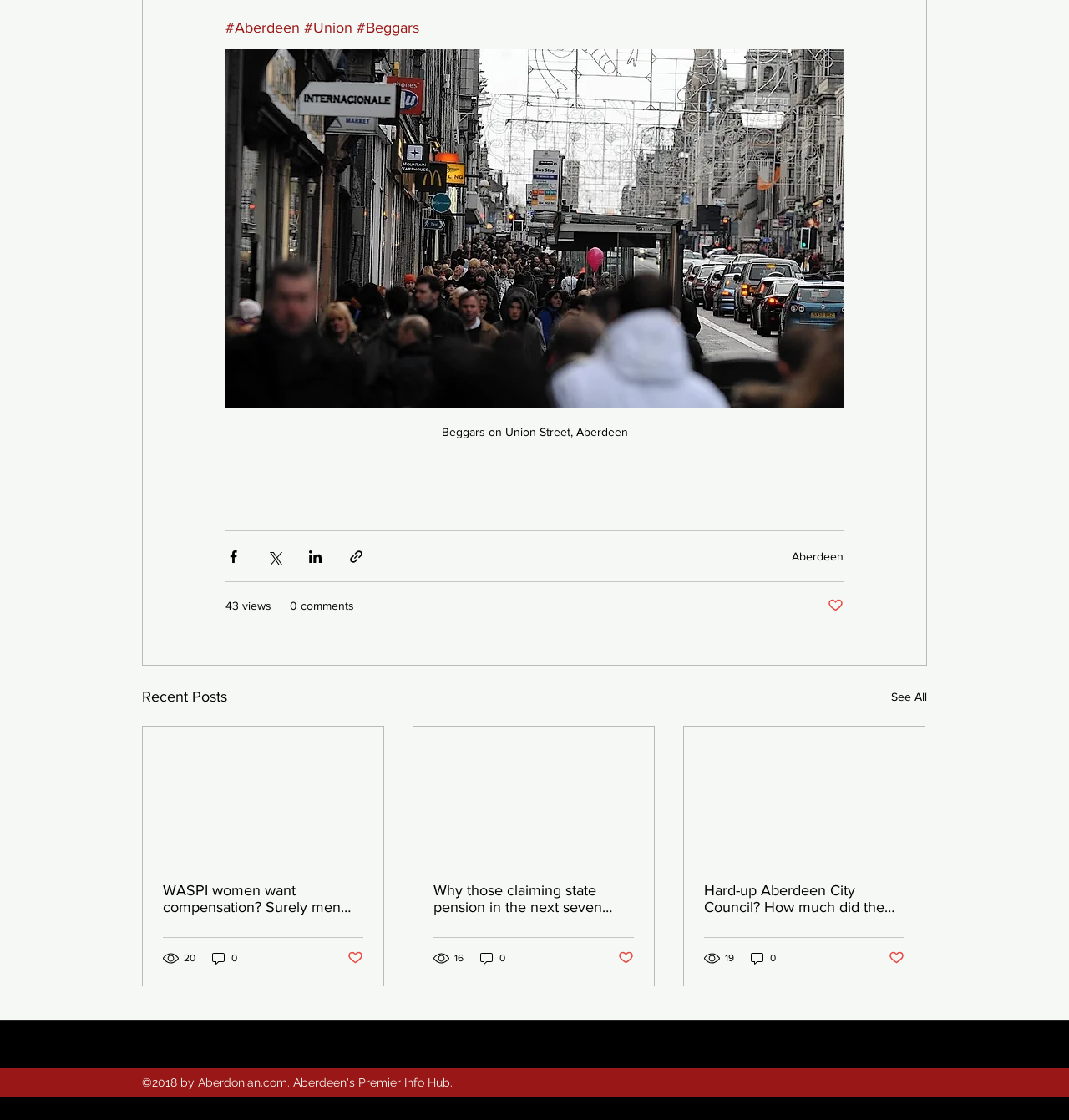Pinpoint the bounding box coordinates of the clickable element to carry out the following instruction: "View the recent post about WASPI women."

[0.152, 0.788, 0.34, 0.817]